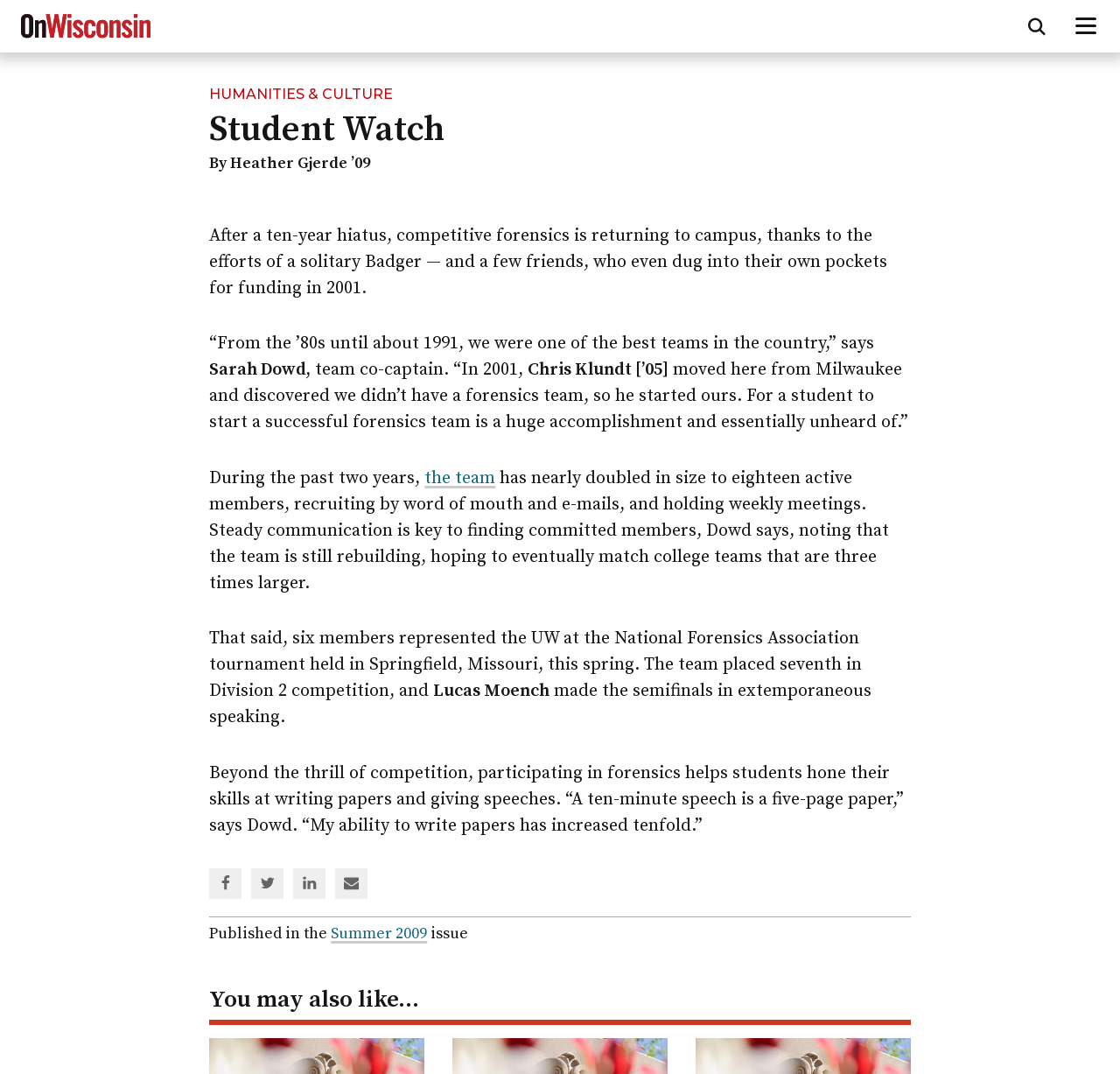Show the bounding box coordinates of the region that should be clicked to follow the instruction: "Share on Facebook."

[0.195, 0.815, 0.209, 0.833]